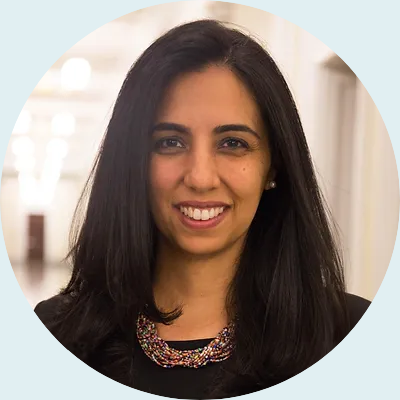Give a meticulous account of what the image depicts.

The image features Archana Sahgal, the founder and president of Hyphen. She is depicted smiling warmly, with long black hair and wearing a striking necklace, set against a softly blurred background that suggests a professional environment. Archana’s attire is professional, emphasizing her role as a leader in her field. With a commitment to equitable federal implementation, she leverages over two decades of experience in philanthropy, nonprofit advocacy, and government to drive meaningful structural change. This portrait captures her approachable yet determined demeanor, reflecting her dedication to improving the lives of low-income communities and communities of color through the initiatives of Hyphen, which she established in 2021.